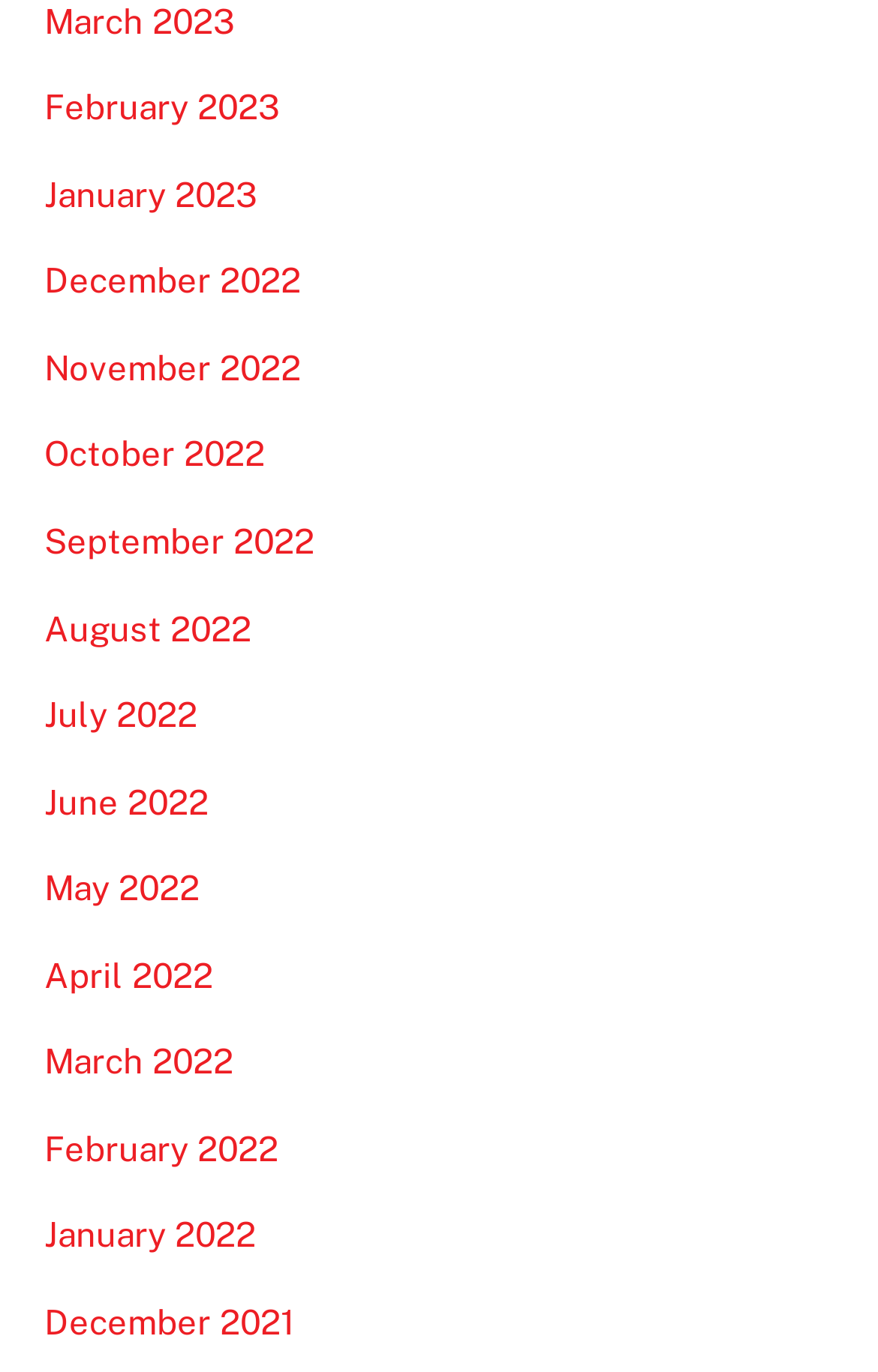Please provide a comprehensive answer to the question based on the screenshot: How many months are listed?

I counted the number of links on the webpage, and there are 12 links, each representing a month from March 2023 to December 2021.